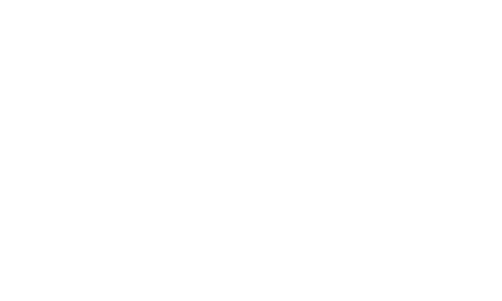Produce a meticulous caption for the image.

The image depicts a straight road, symbolizing a journey or a pathway forward. This visual likely complements content about movement, progress, or decision-making. Its simplicity evokes a sense of clarity and direction, aligning well with themes of business and technology. The context suggests that this imagery may be part of a broader narrative, encouraging viewers to consider their own paths in the realms of entrepreneurship or innovation.